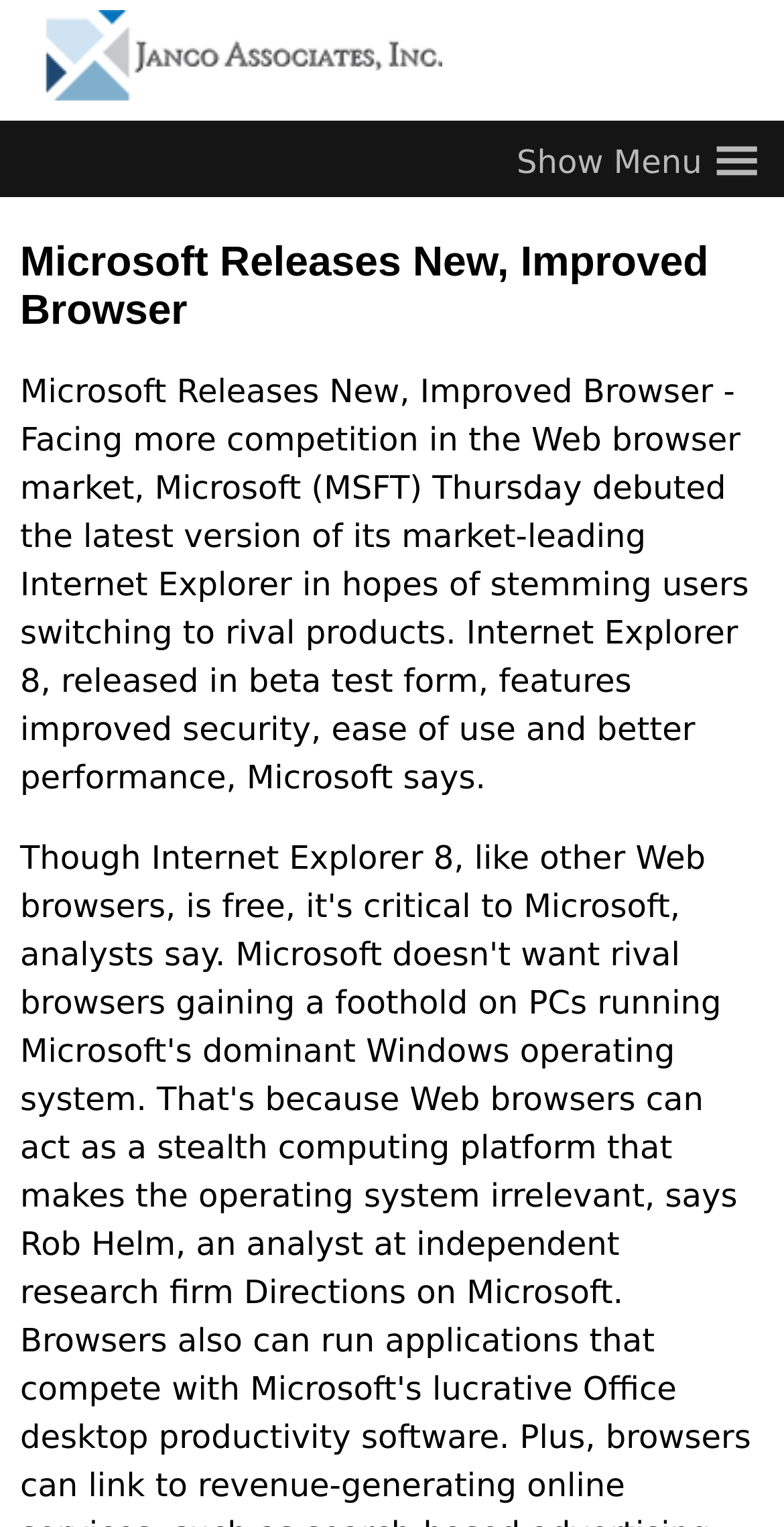Identify the bounding box for the UI element specified in this description: "≡". The coordinates must be four float numbers between 0 and 1, formatted as [left, top, right, bottom].

[0.669, 0.079, 0.974, 0.129]